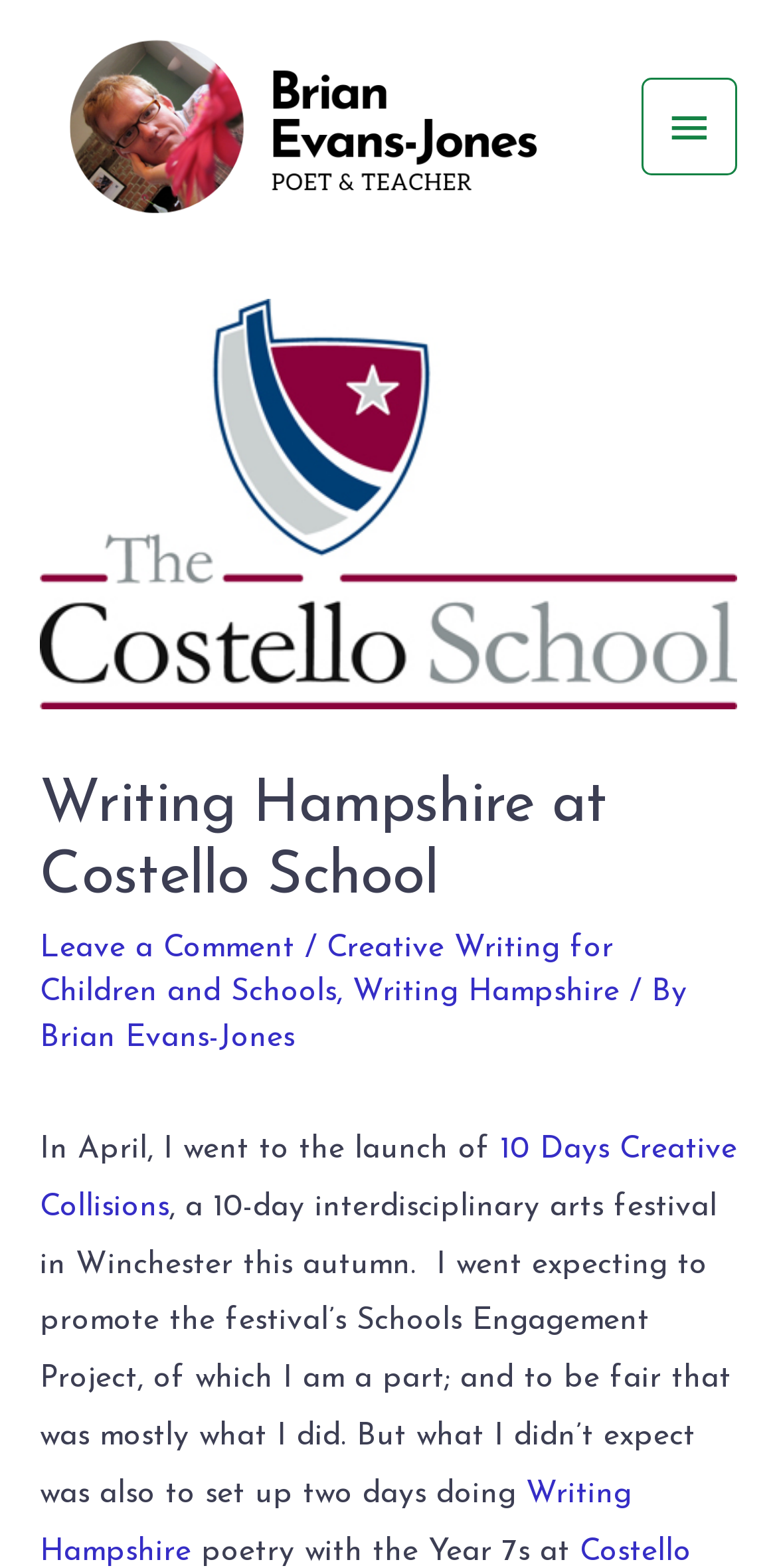What is the author's name?
Refer to the screenshot and deliver a thorough answer to the question presented.

The author's name is mentioned in the link 'Brian Evans-Jones' at the top of the page, and also in the text 'Writing Hampshire at Costello School – Brian Evans-Jones'.